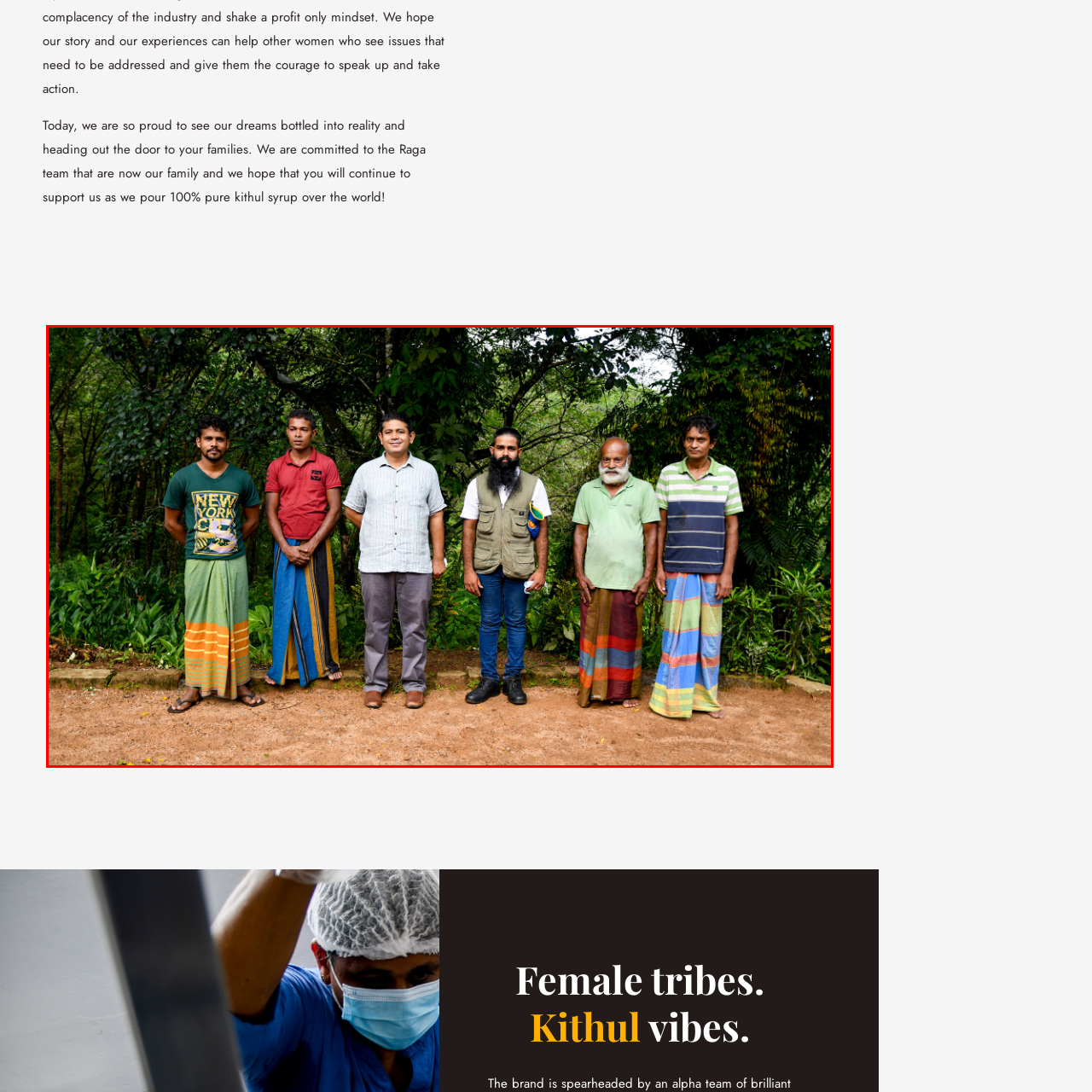Examine the segment of the image contained within the black box and respond comprehensively to the following question, based on the visual content: 
What is the color of the shirt worn by the person in the center?

I looked at the image and found the person in the center, who is described as having a well-groomed beard and exuding a sense of leadership and passion. According to the caption, he is wearing a beige shirt.